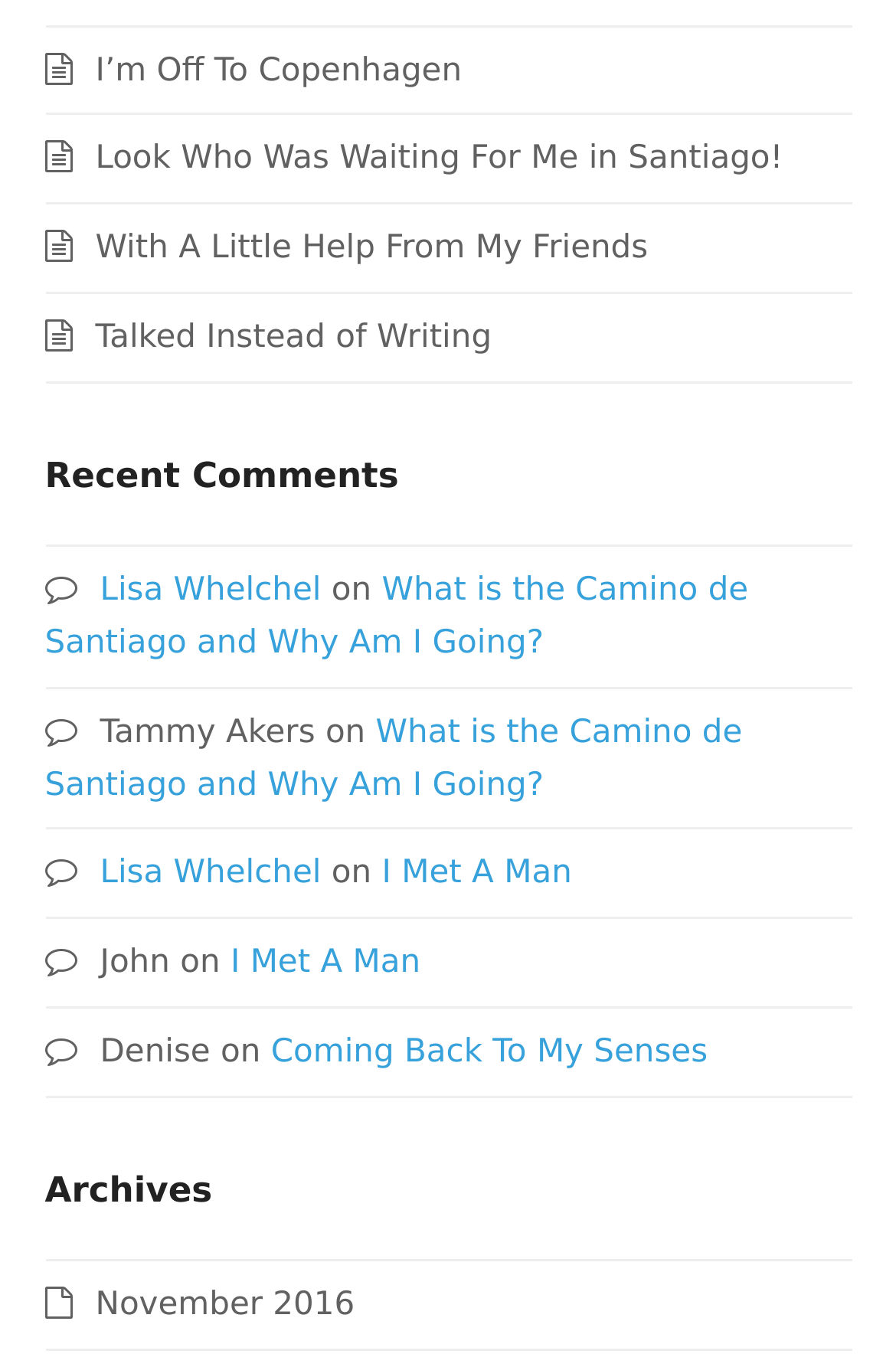Locate the bounding box coordinates of the area where you should click to accomplish the instruction: "Check out the November 2016 archives".

[0.05, 0.942, 0.396, 0.968]